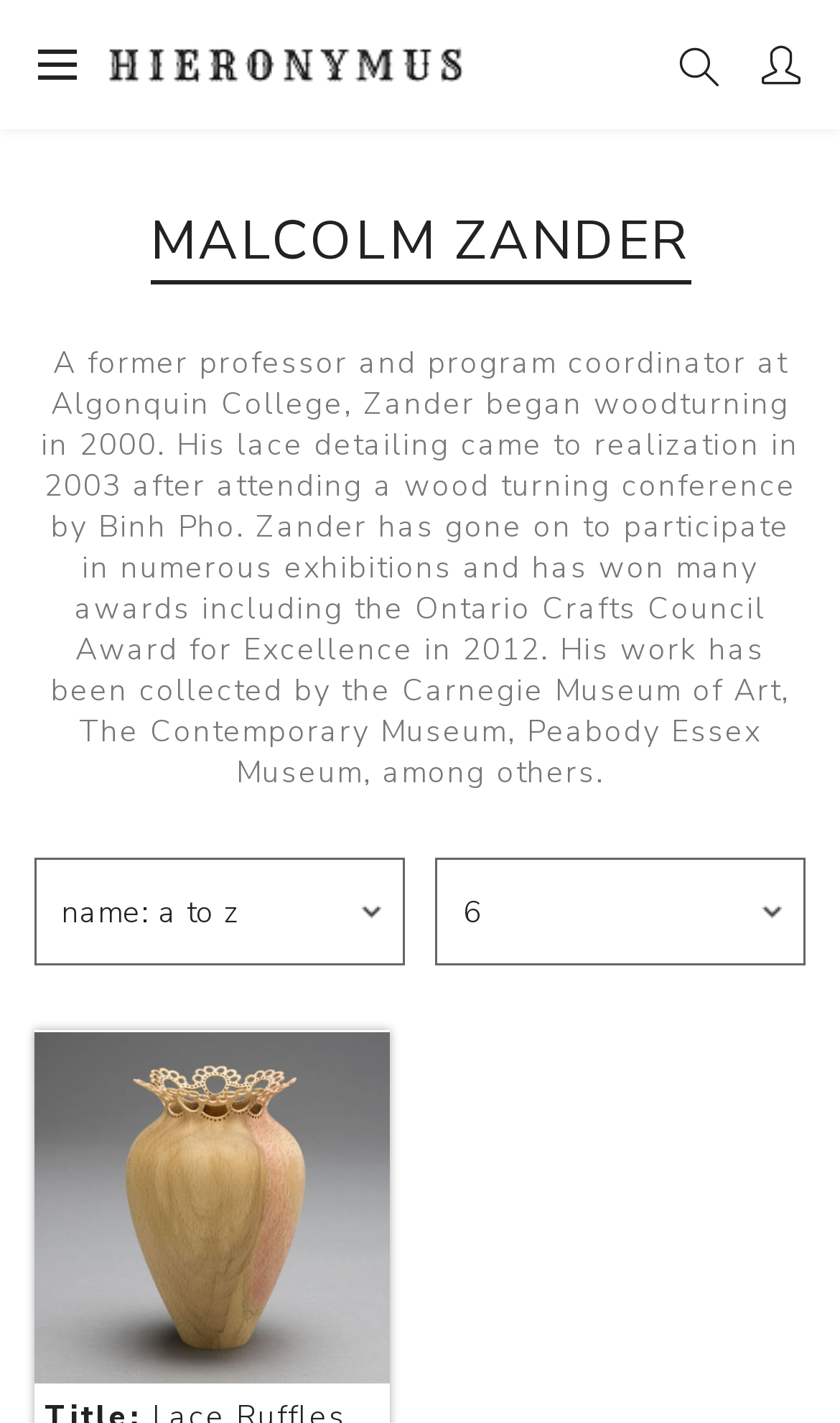Analyze the image and give a detailed response to the question:
How many comboboxes are there on the webpage?

There are two comboboxes on the webpage, one for selecting the product sort order and another for selecting the number of products per page.